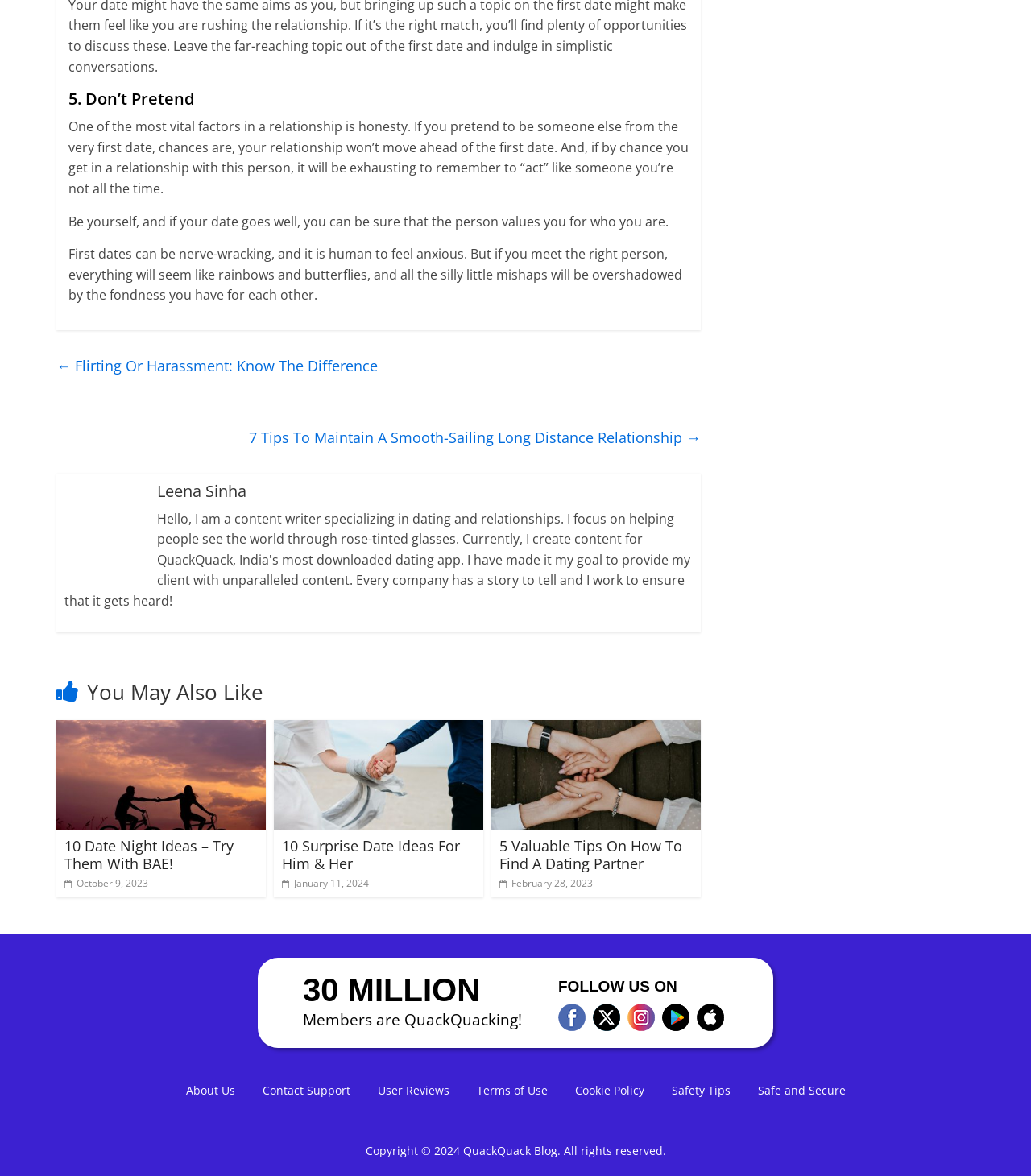Please reply to the following question with a single word or a short phrase:
What is the purpose of the links at the bottom?

Social media and support links